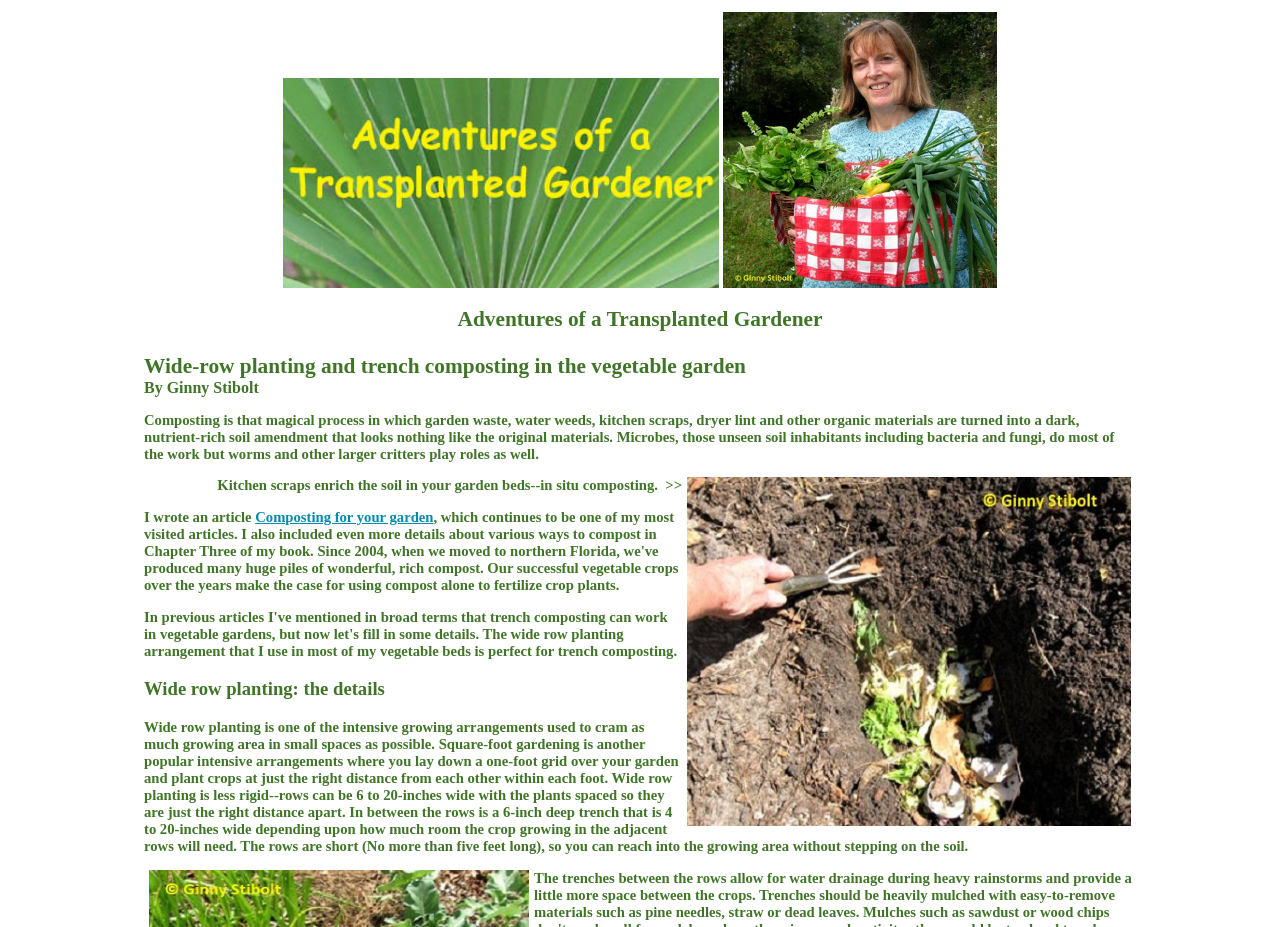Use a single word or phrase to answer the question:
What is the topic of the article?

Wide-row planting and trench composting